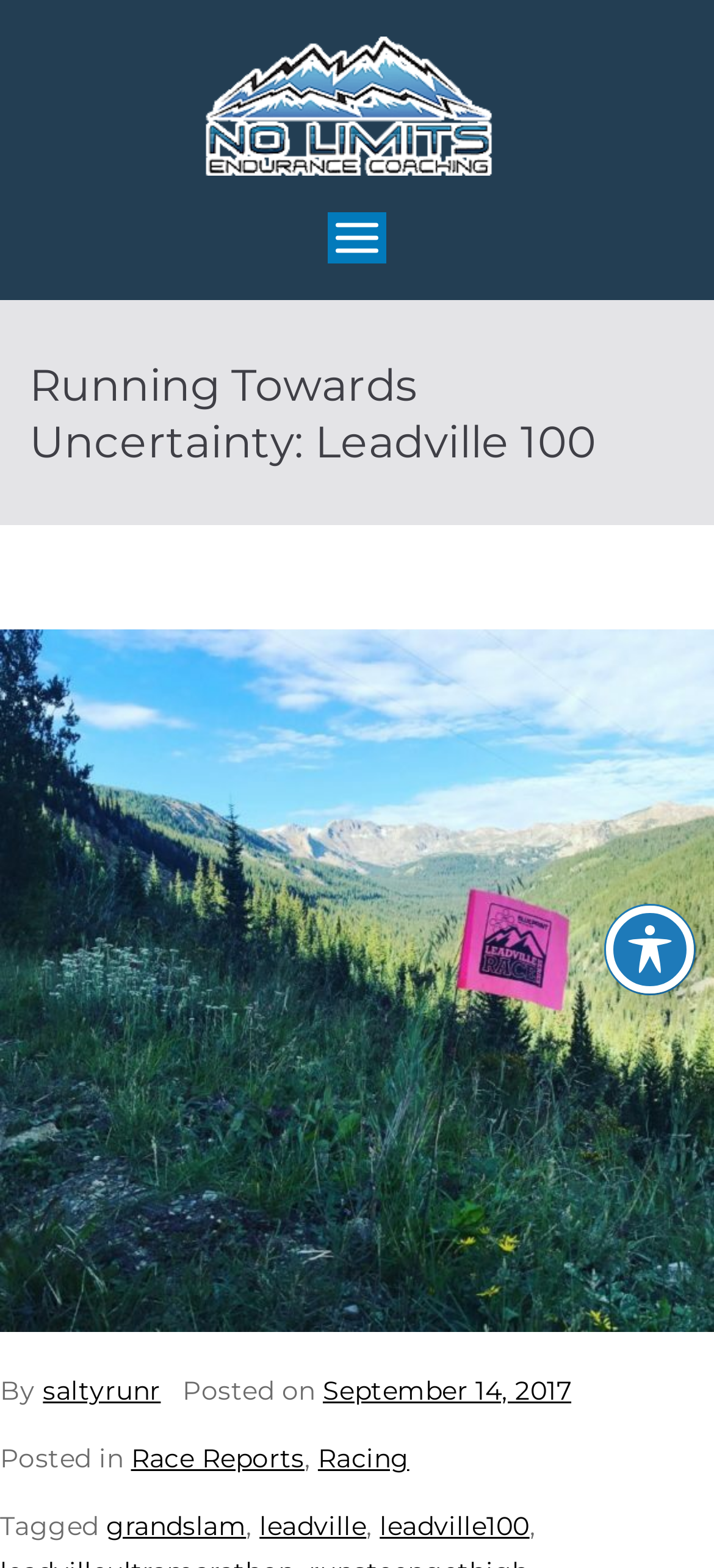Determine the bounding box coordinates of the element's region needed to click to follow the instruction: "Toggle the Accessibility Toolbar". Provide these coordinates as four float numbers between 0 and 1, formatted as [left, top, right, bottom].

[0.849, 0.578, 0.972, 0.634]